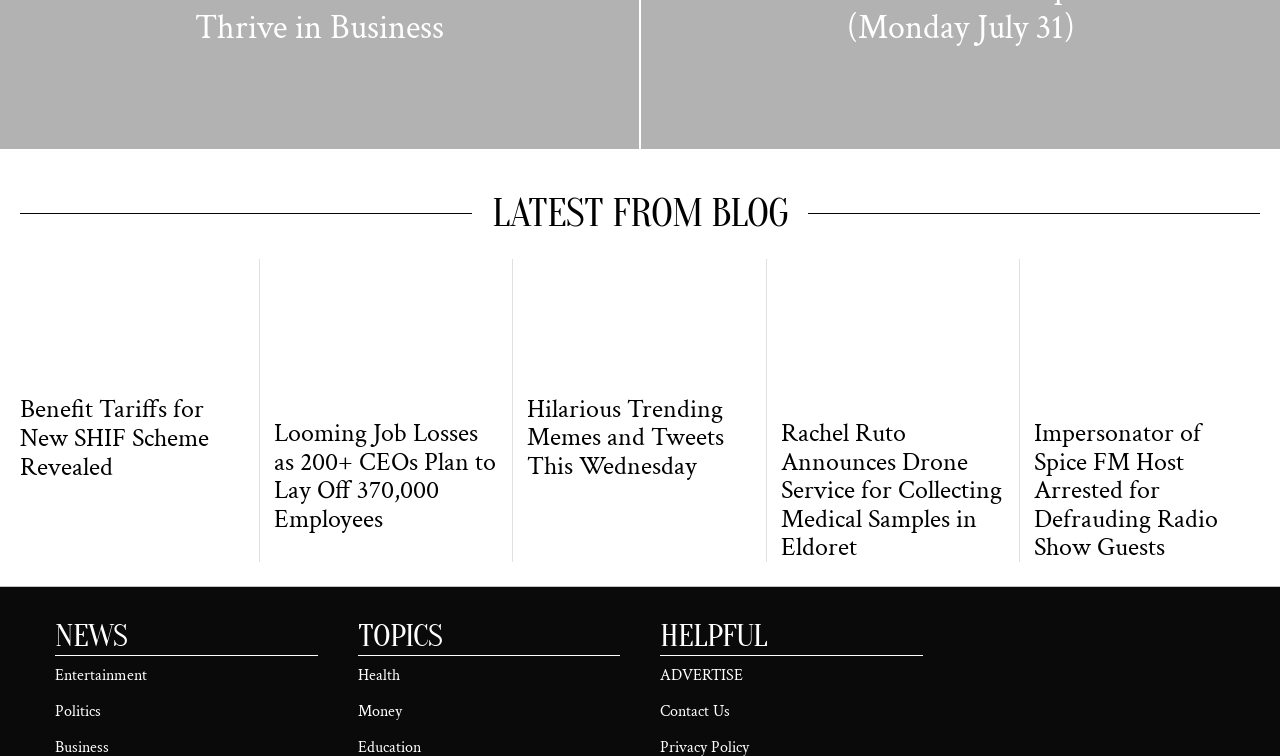Could you locate the bounding box coordinates for the section that should be clicked to accomplish this task: "Contact the website administrator".

[0.516, 0.928, 0.57, 0.955]